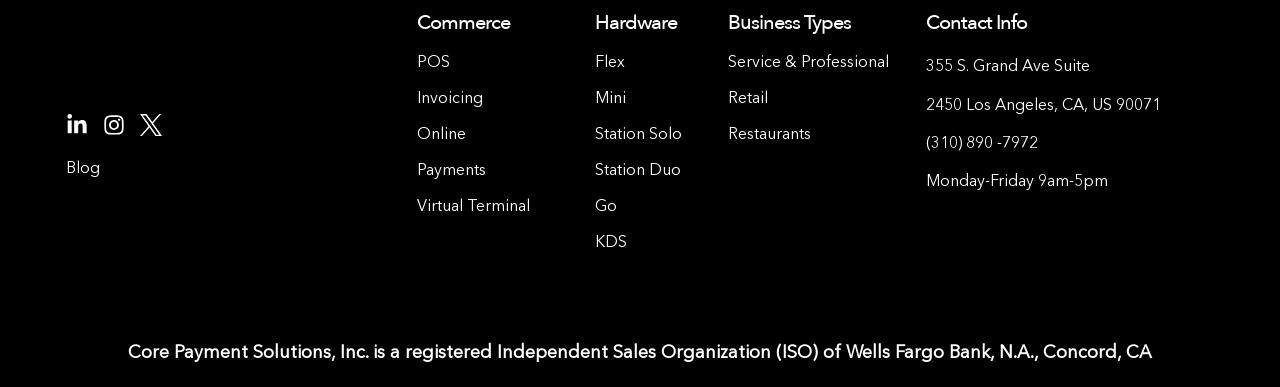How many business types are listed?
Refer to the image and provide a one-word or short phrase answer.

3